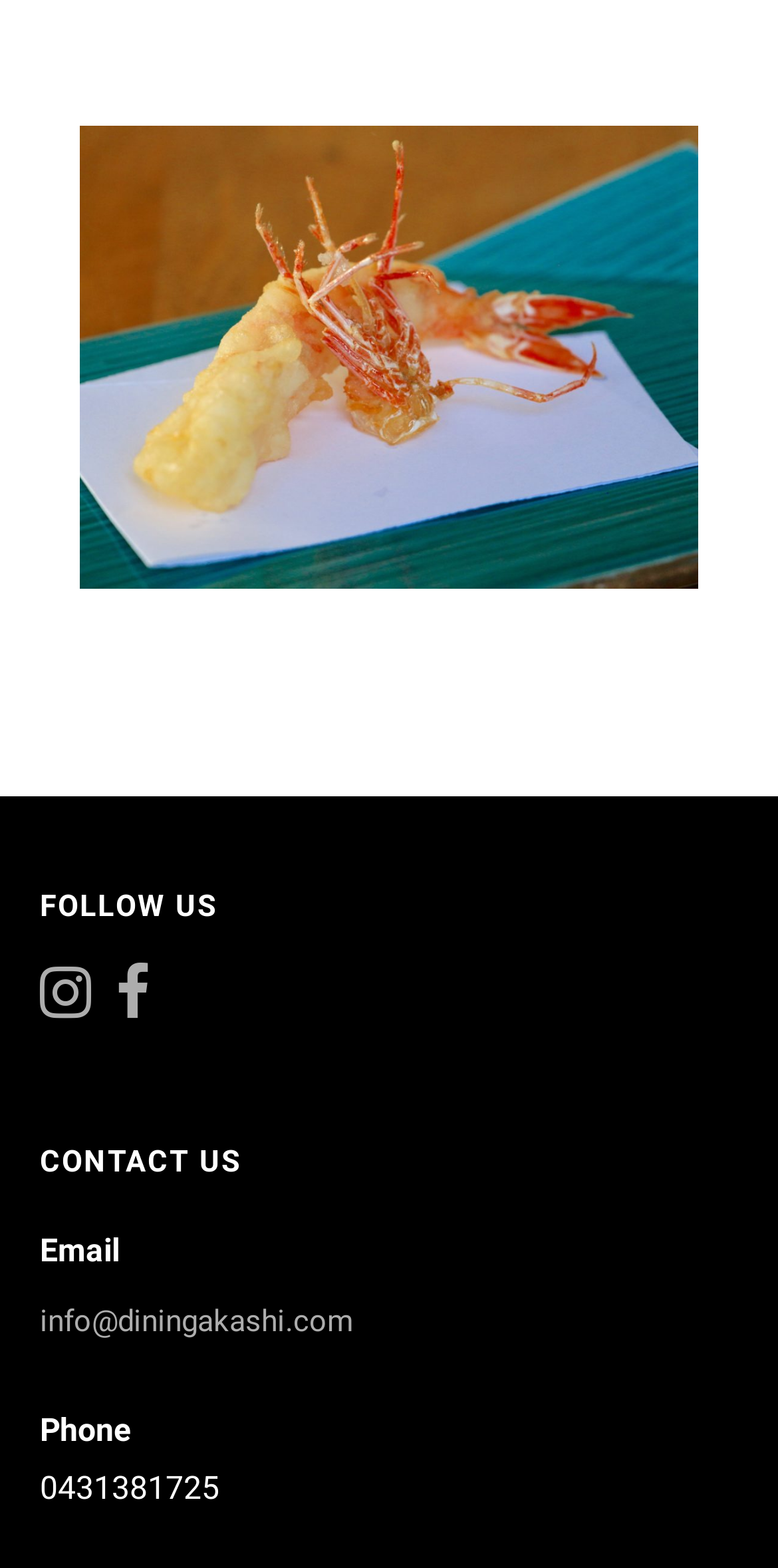Bounding box coordinates are specified in the format (top-left x, top-left y, bottom-right x, bottom-right y). All values are floating point numbers bounded between 0 and 1. Please provide the bounding box coordinate of the region this sentence describes: title="Visit on Facebook"

[0.149, 0.605, 0.192, 0.667]